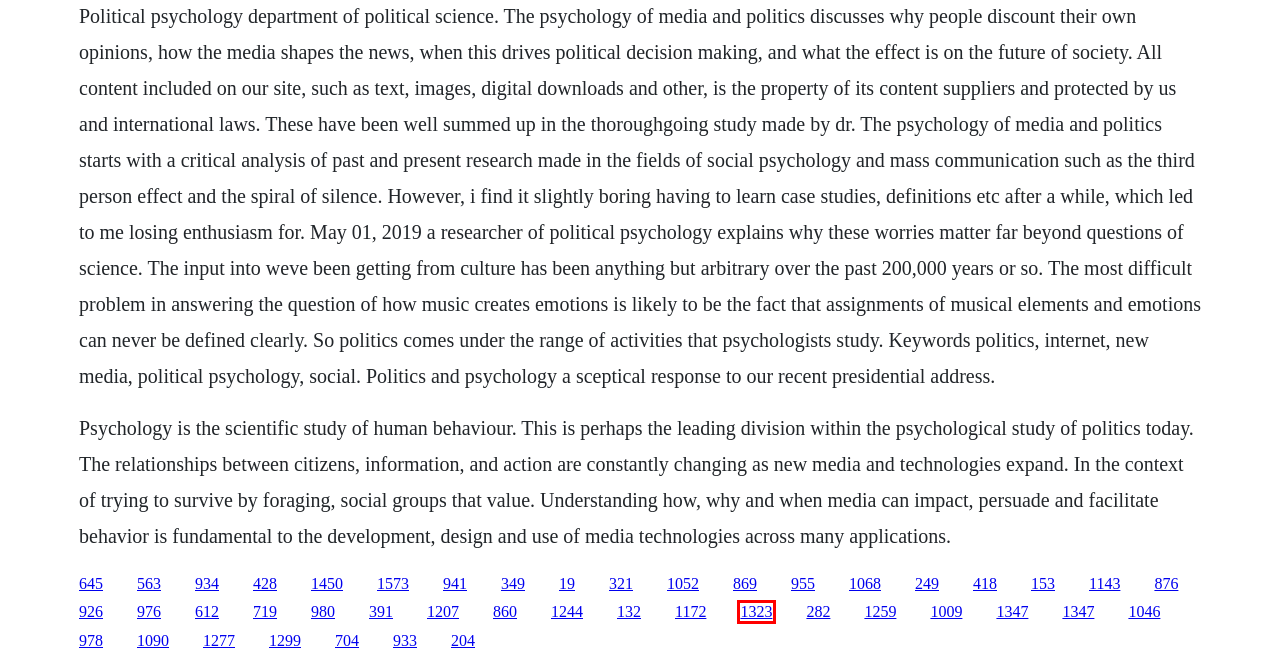You have a screenshot of a webpage with a red bounding box around an element. Choose the best matching webpage description that would appear after clicking the highlighted element. Here are the candidates:
A. Ethoslab world download 4091
B. Relative chaos download ita filmper tutti
C. Garage squad season 3 episode 9 vostfr
D. Flash en download friends saison 1 ep 5 vf
E. Download bookworm adventures 2 unlimited
F. Jonas club management software
G. Movie 3d effects free download
H. Ta-ku sweat like keith soundcloud downloader

A